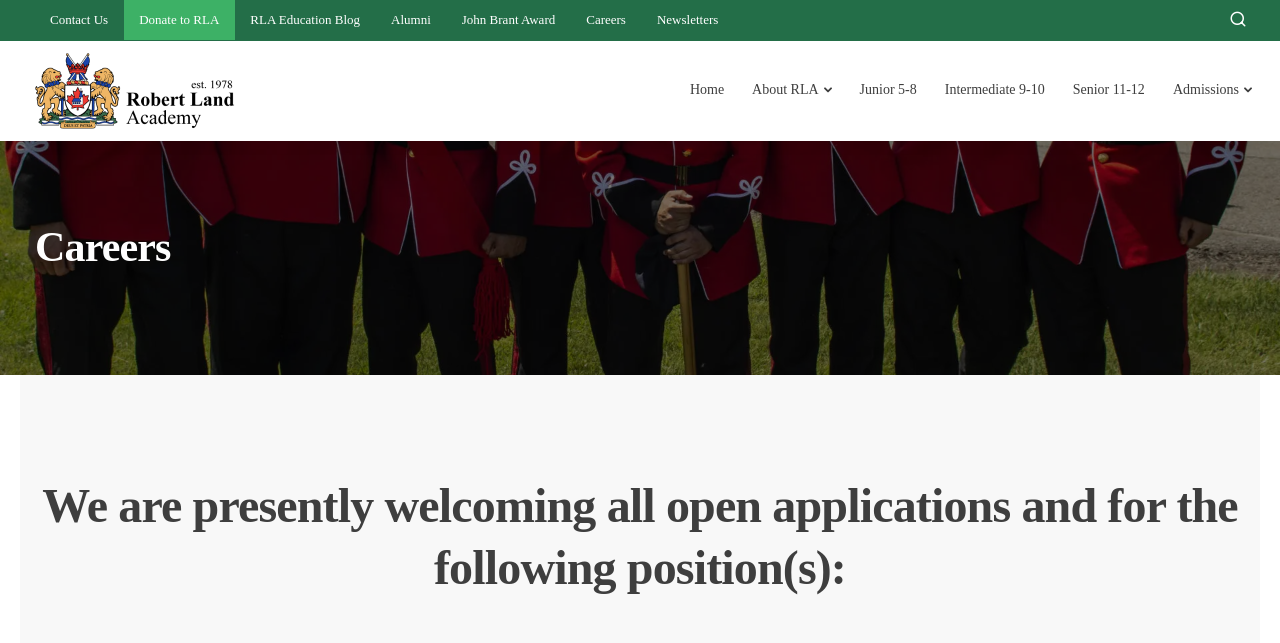Provide the bounding box coordinates of the HTML element this sentence describes: "Contact Us". The bounding box coordinates consist of four float numbers between 0 and 1, i.e., [left, top, right, bottom].

[0.039, 0.019, 0.084, 0.042]